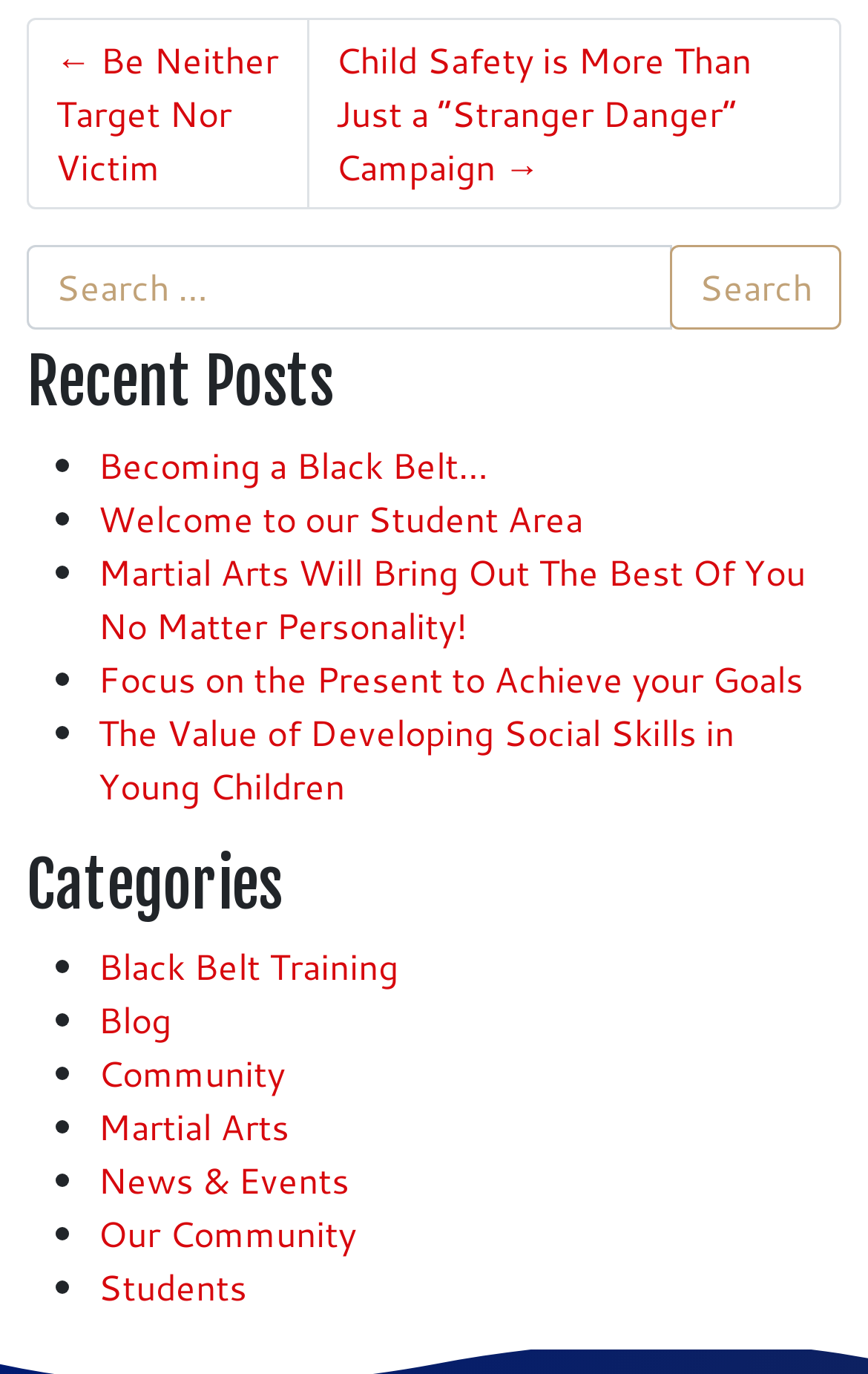What categories are available on the website?
Based on the image, answer the question with as much detail as possible.

The 'Categories' section is located at the bottom of the webpage, and it features a list of links with category names. The categories include 'Black Belt Training', 'Blog', 'Community', and others, suggesting that the website has a wide range of topics and content organized by category.